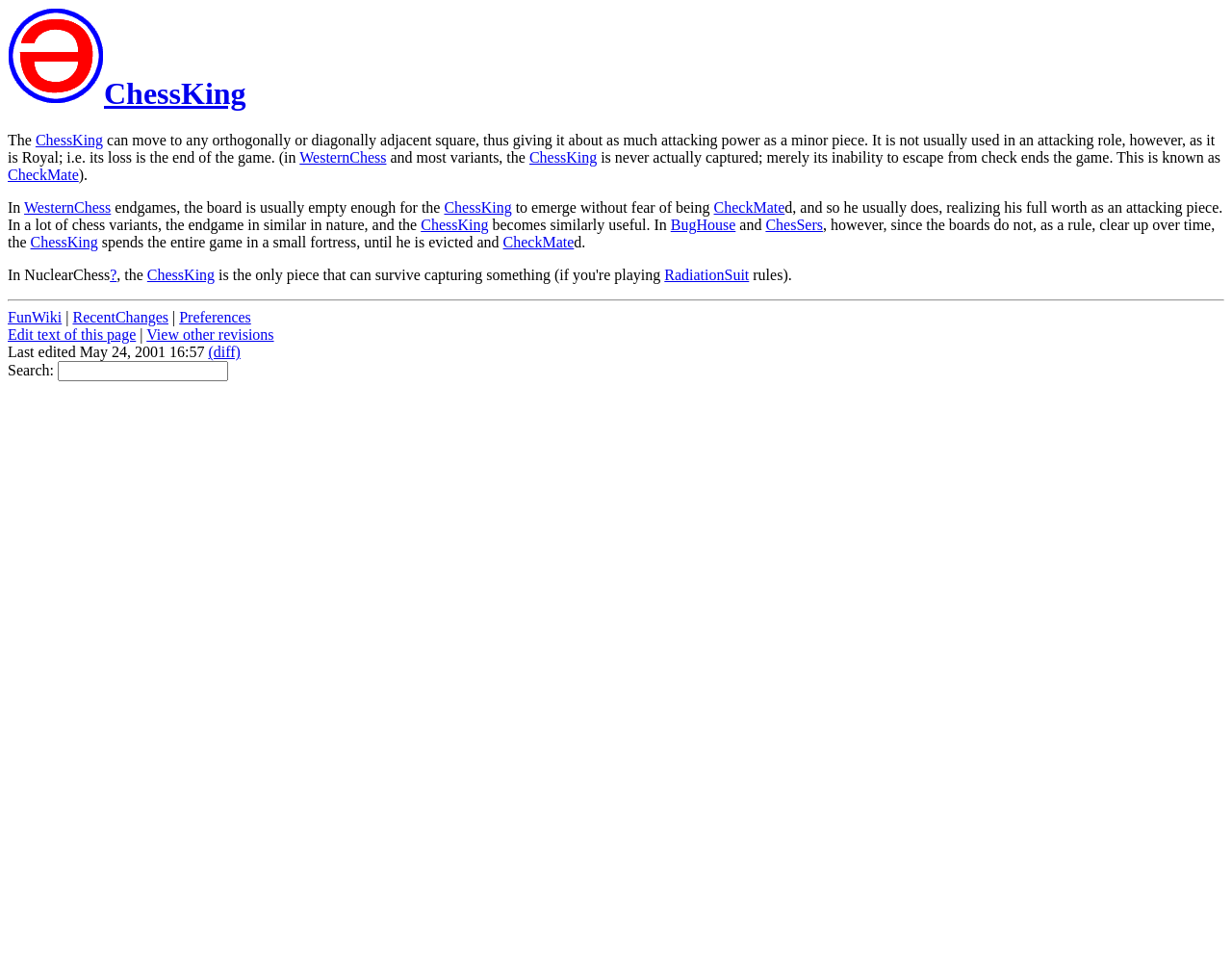Highlight the bounding box coordinates of the element that should be clicked to carry out the following instruction: "edit this page". The coordinates must be given as four float numbers ranging from 0 to 1, i.e., [left, top, right, bottom].

[0.006, 0.333, 0.11, 0.35]